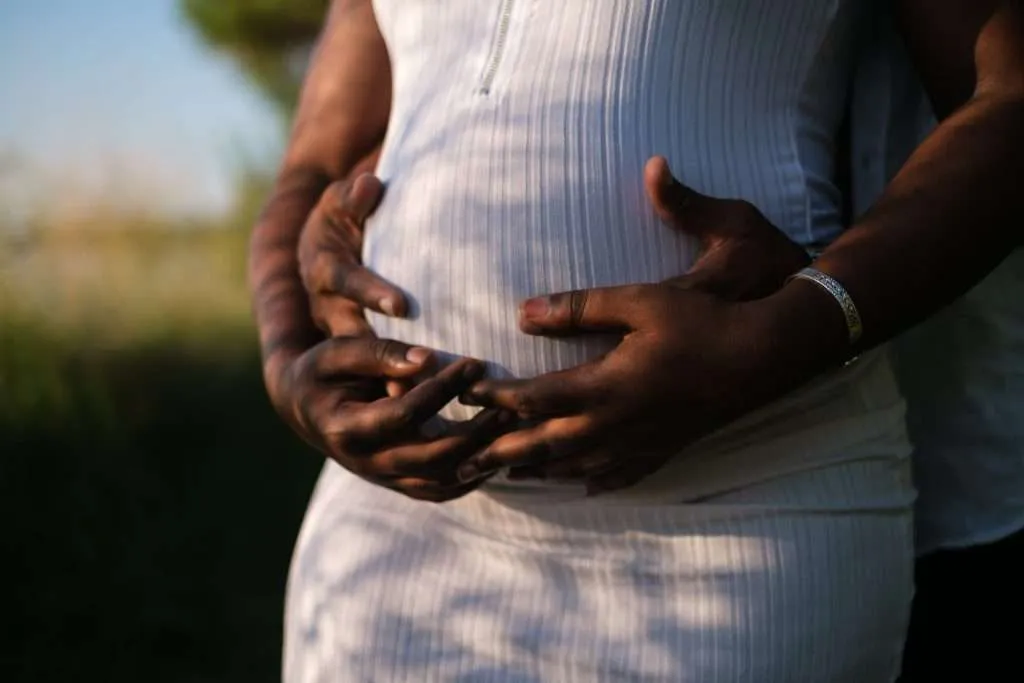What is the significance of the partner's hands in the image?
Please look at the screenshot and answer using one word or phrase.

Support and connection